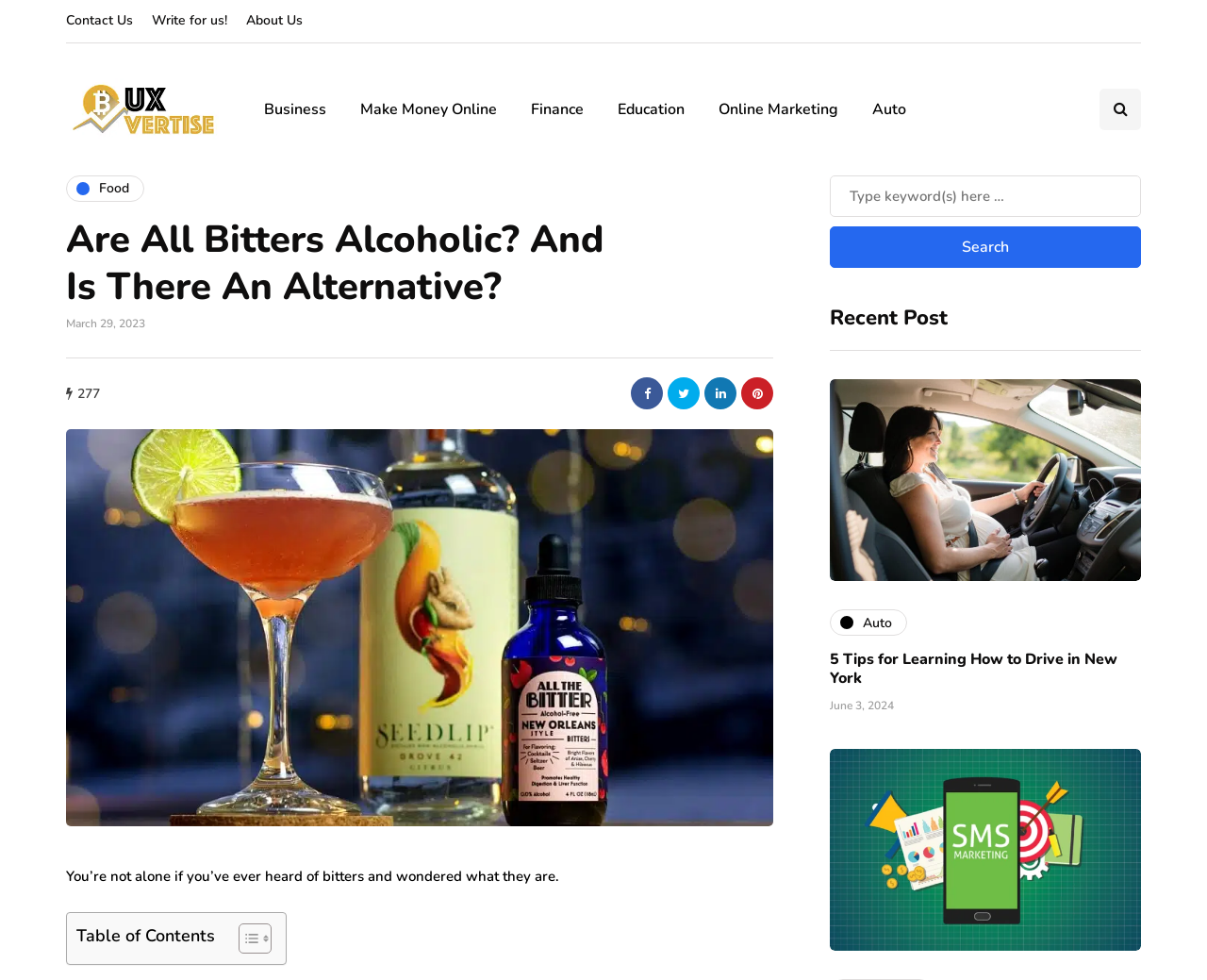Using the provided element description, identify the bounding box coordinates as (top-left x, top-left y, bottom-right x, bottom-right y). Ensure all values are between 0 and 1. Description: title="Share with Facebook"

[0.523, 0.385, 0.549, 0.418]